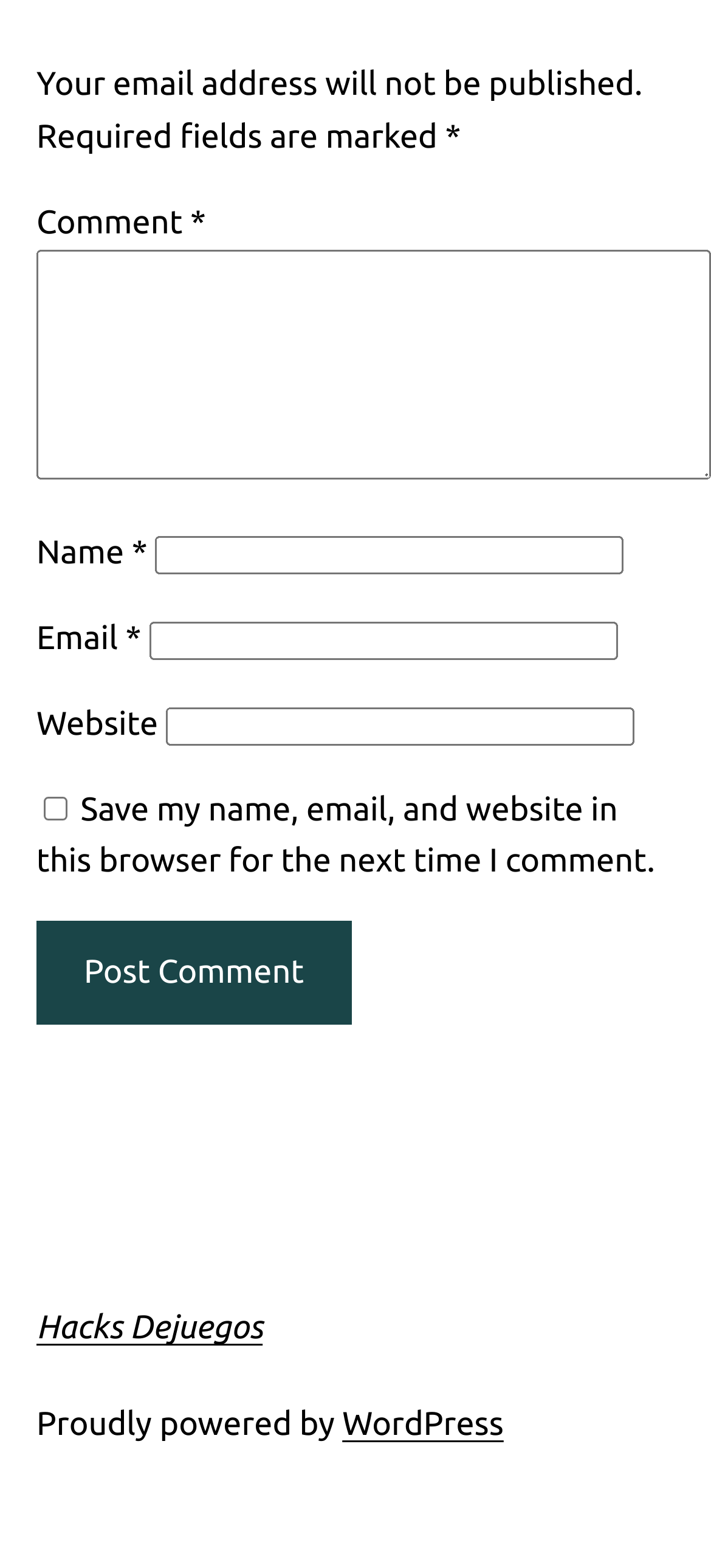Using the element description parent_node: Name * name="author", predict the bounding box coordinates for the UI element. Provide the coordinates in (top-left x, top-left y, bottom-right x, bottom-right y) format with values ranging from 0 to 1.

[0.218, 0.342, 0.877, 0.367]